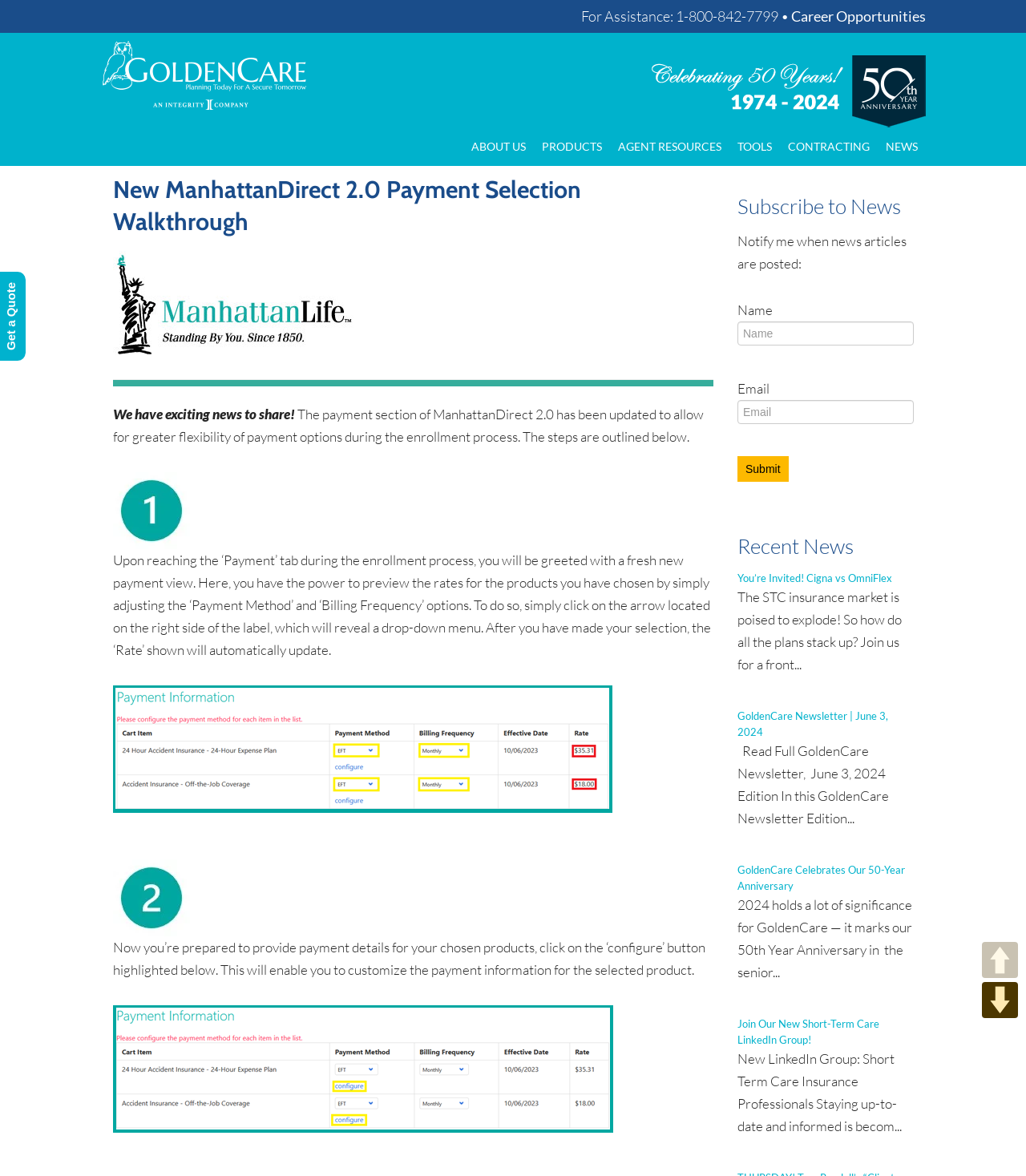Find and provide the bounding box coordinates for the UI element described with: "About Us".

[0.452, 0.108, 0.52, 0.141]